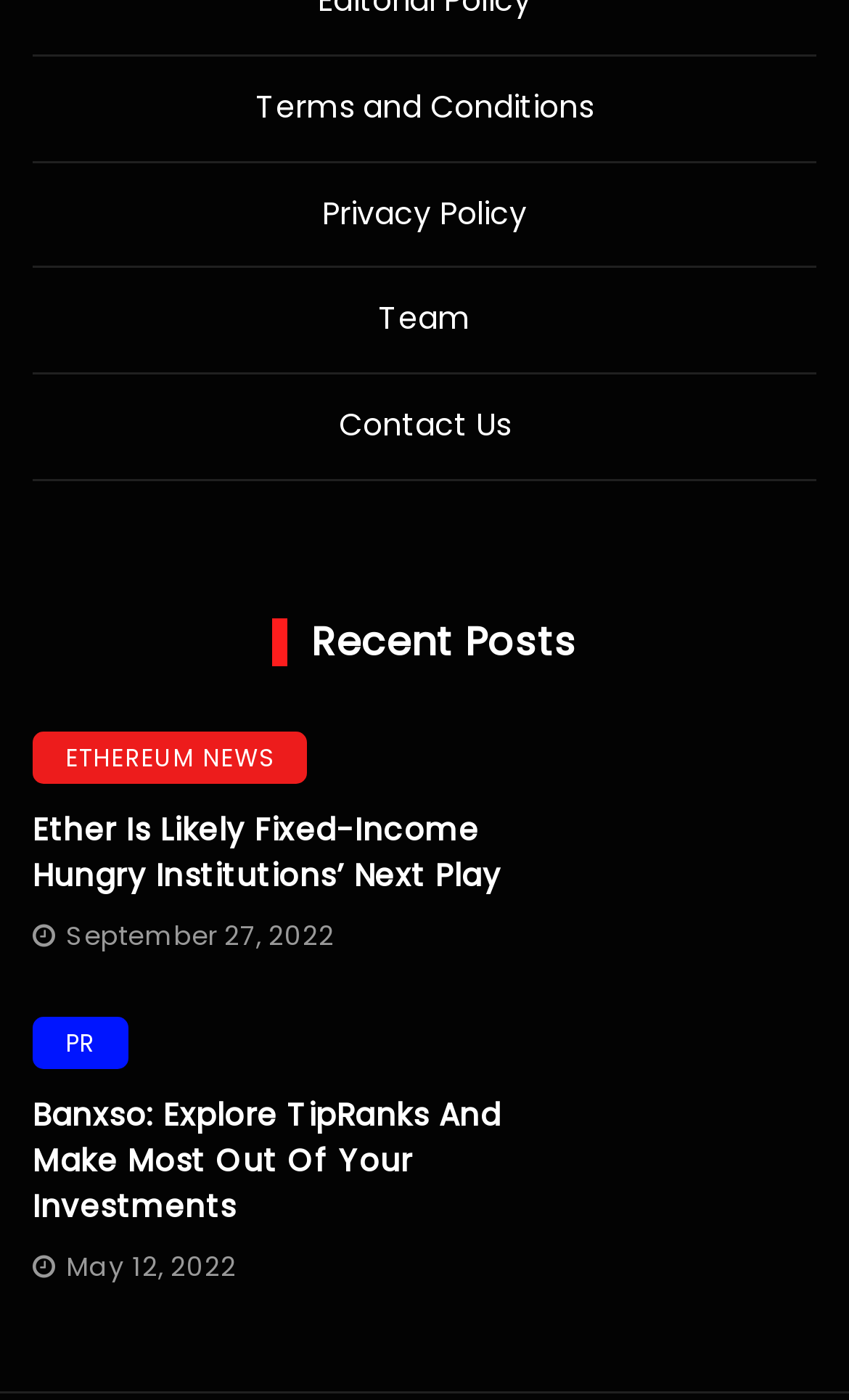Identify the bounding box of the UI element that matches this description: "Team".

[0.446, 0.212, 0.554, 0.243]